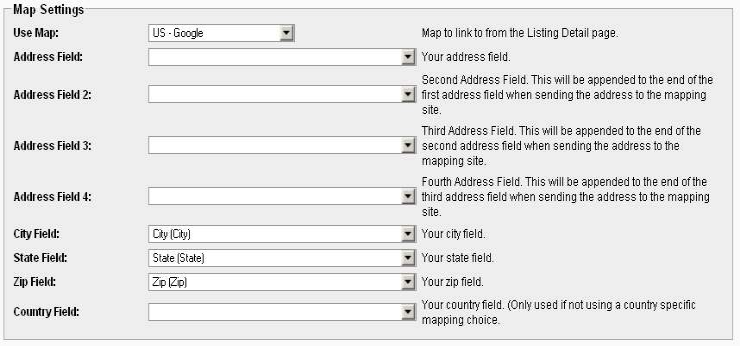How many address fields are available?
Please provide a comprehensive answer based on the visual information in the image.

The number of address fields can be counted by looking at the input fields provided for users to enter their addresses, which are labeled as 'Address Field', 'Address Field 2', 'Address Field 3', and 'Address Field 4'.